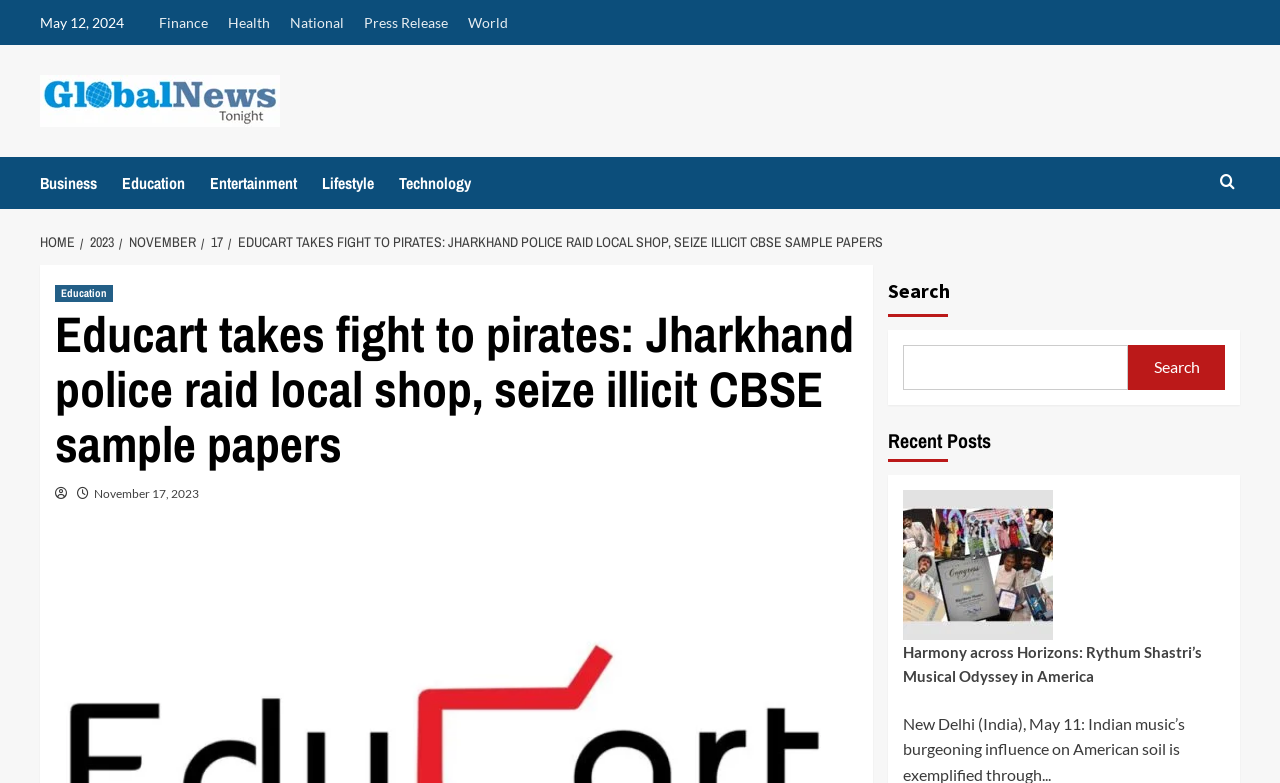Show the bounding box coordinates for the element that needs to be clicked to execute the following instruction: "Click on Finance". Provide the coordinates in the form of four float numbers between 0 and 1, i.e., [left, top, right, bottom].

[0.124, 0.0, 0.17, 0.057]